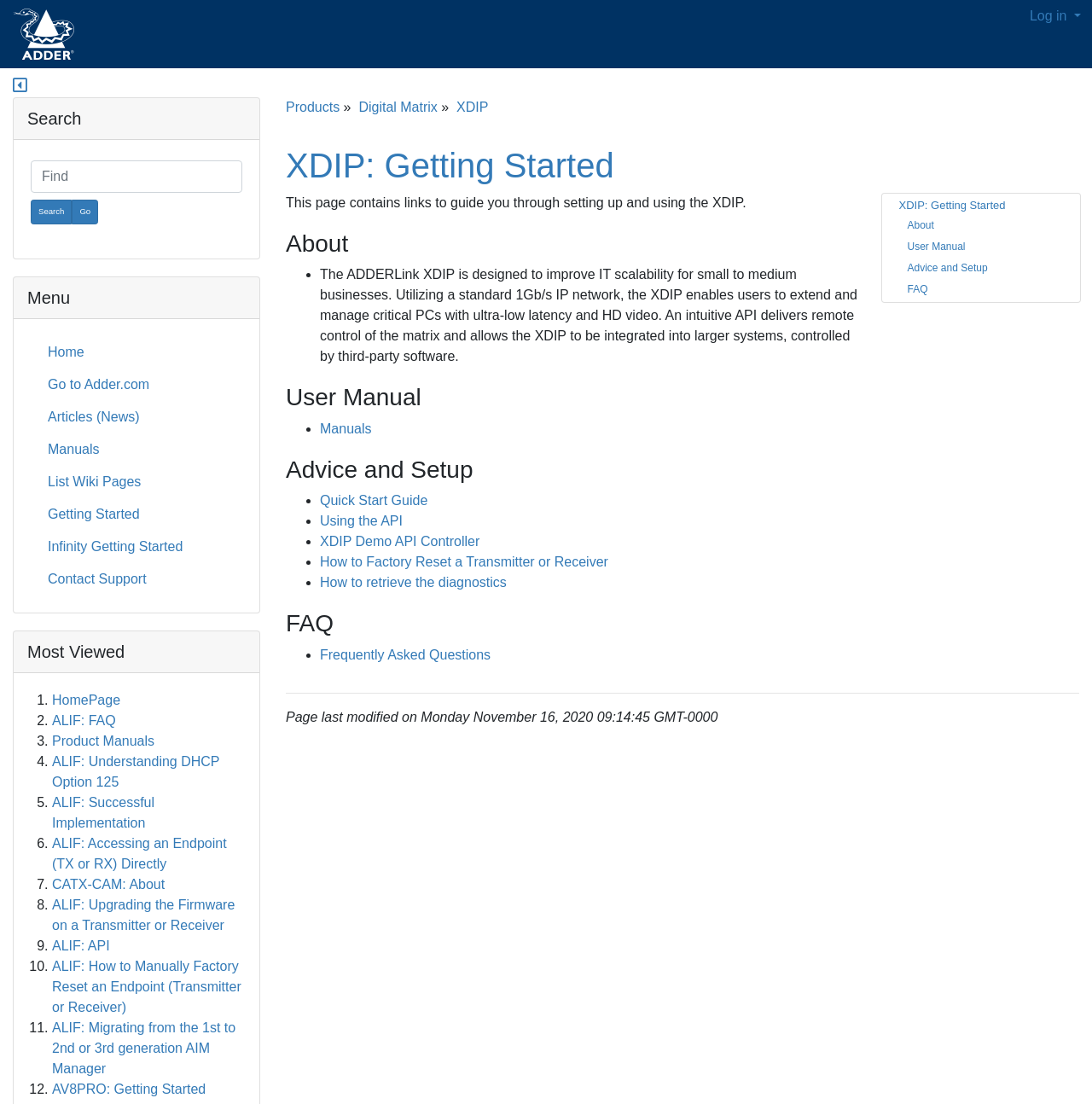Generate the main heading text from the webpage.

XDIP: Getting Started